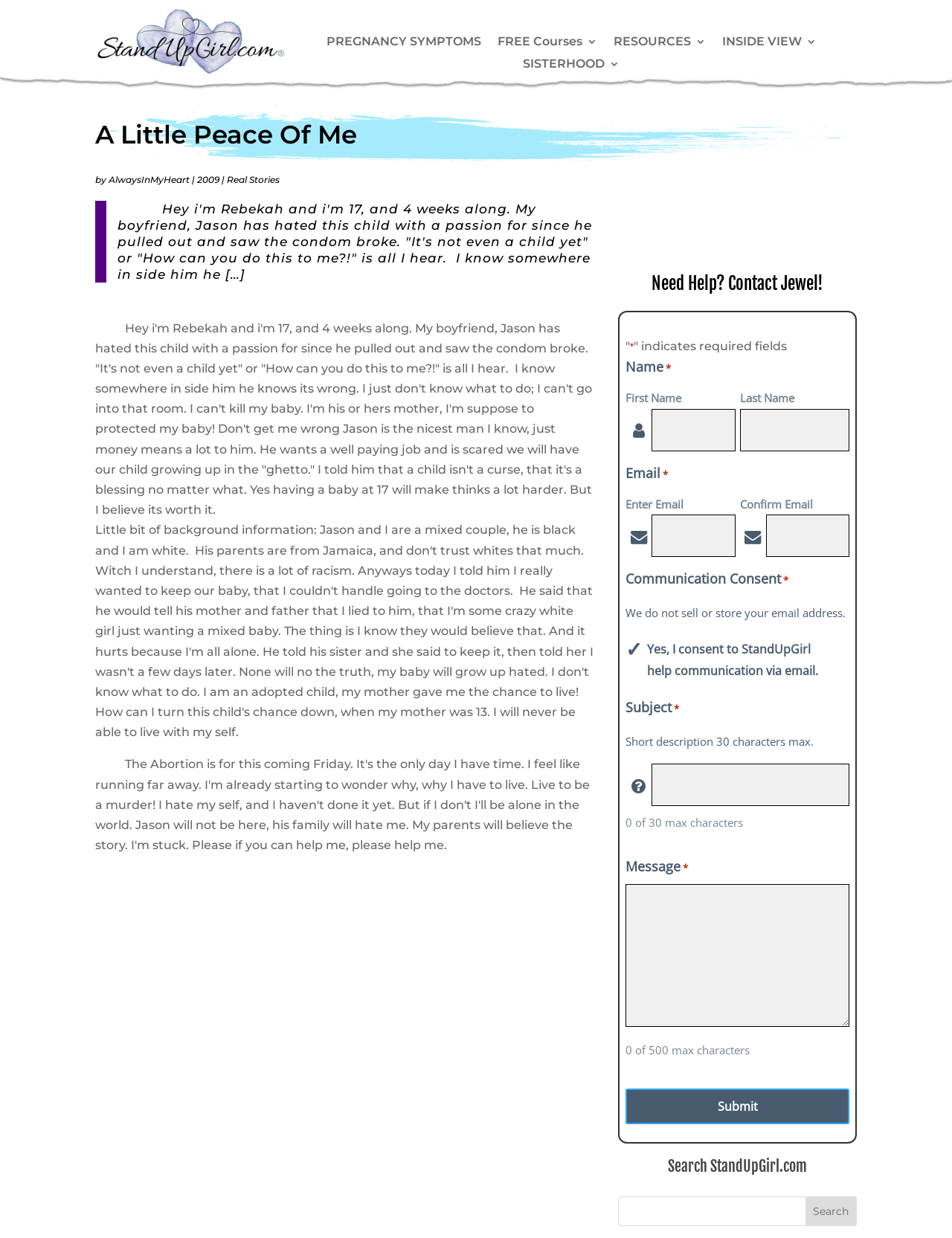Analyze and describe the webpage in a detailed narrative.

This webpage is a personal blog titled "A Little Peace Of Me" by Rebekah, a 17-year-old girl who is 4 weeks pregnant. The blog is hosted on StandUpGirl.com, a website that provides resources and support for pregnant teenagers.

At the top of the page, there is a navigation menu with links to "PREGNANCY SYMPTOMS", "FREE Courses 3", and "RESOURCES 3". Below the navigation menu, there is a heading "INSIDE VIEW" and a section titled "SISTERHOOD".

The main content of the page is a personal story written by Rebekah, where she shares her experience of being pregnant at 17 and her boyfriend Jason's negative reaction to the news. The story is divided into two paragraphs, with the first paragraph describing Jason's initial reaction and the second paragraph expressing Rebekah's feelings and thoughts about the situation.

On the right side of the page, there is a section titled "Need Help? Contact Jewel!" with a contact form that allows visitors to reach out to Jewel for help. The form includes fields for name, email, and message, as well as a checkbox for communication consent.

At the bottom of the page, there is a search bar that allows visitors to search for content on StandUpGirl.com.